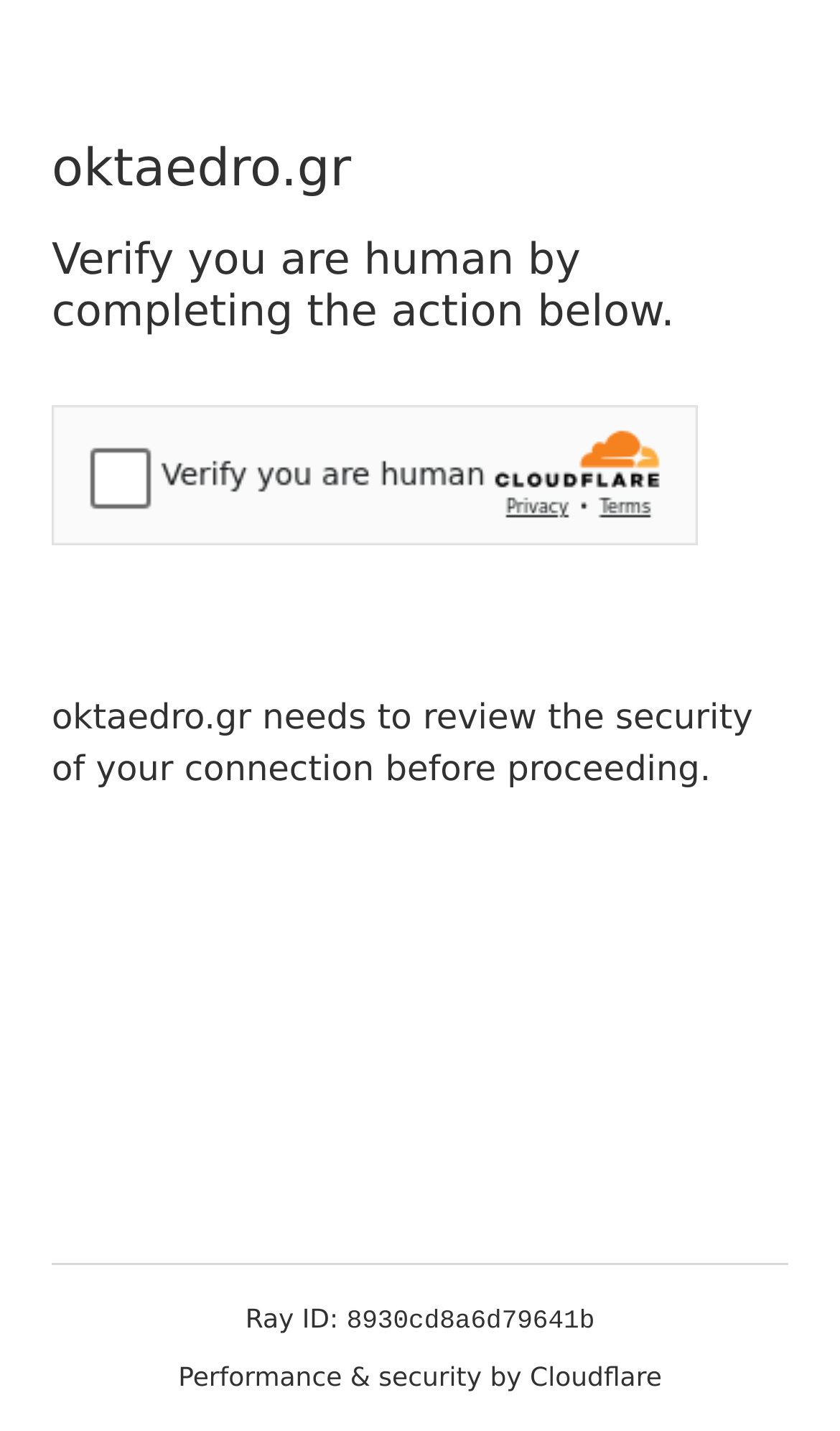Respond to the question below with a single word or phrase:
What is the ID of the Ray?

8930cd8a6d79641b